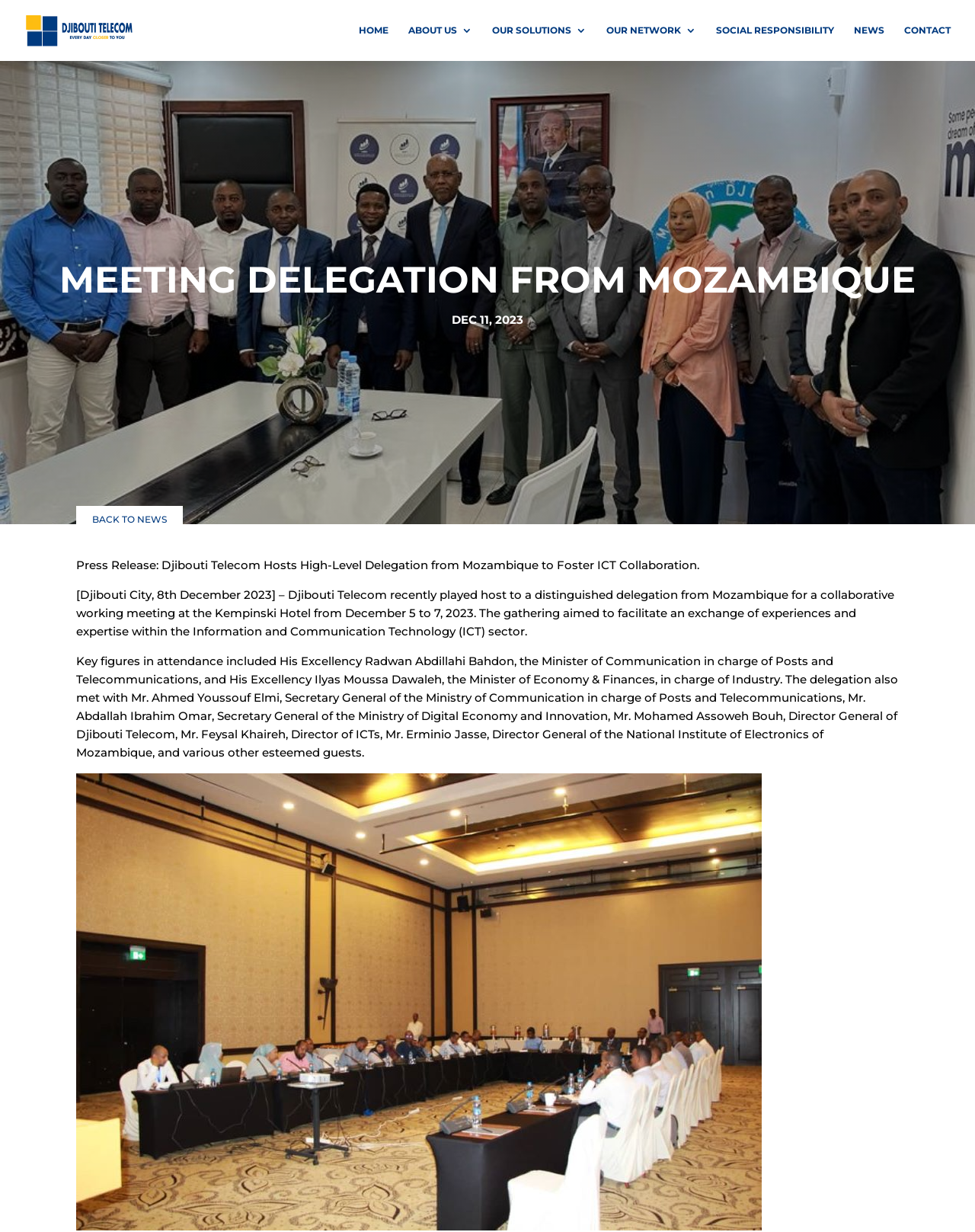Find the bounding box coordinates of the clickable area that will achieve the following instruction: "contact us".

[0.927, 0.02, 0.975, 0.049]